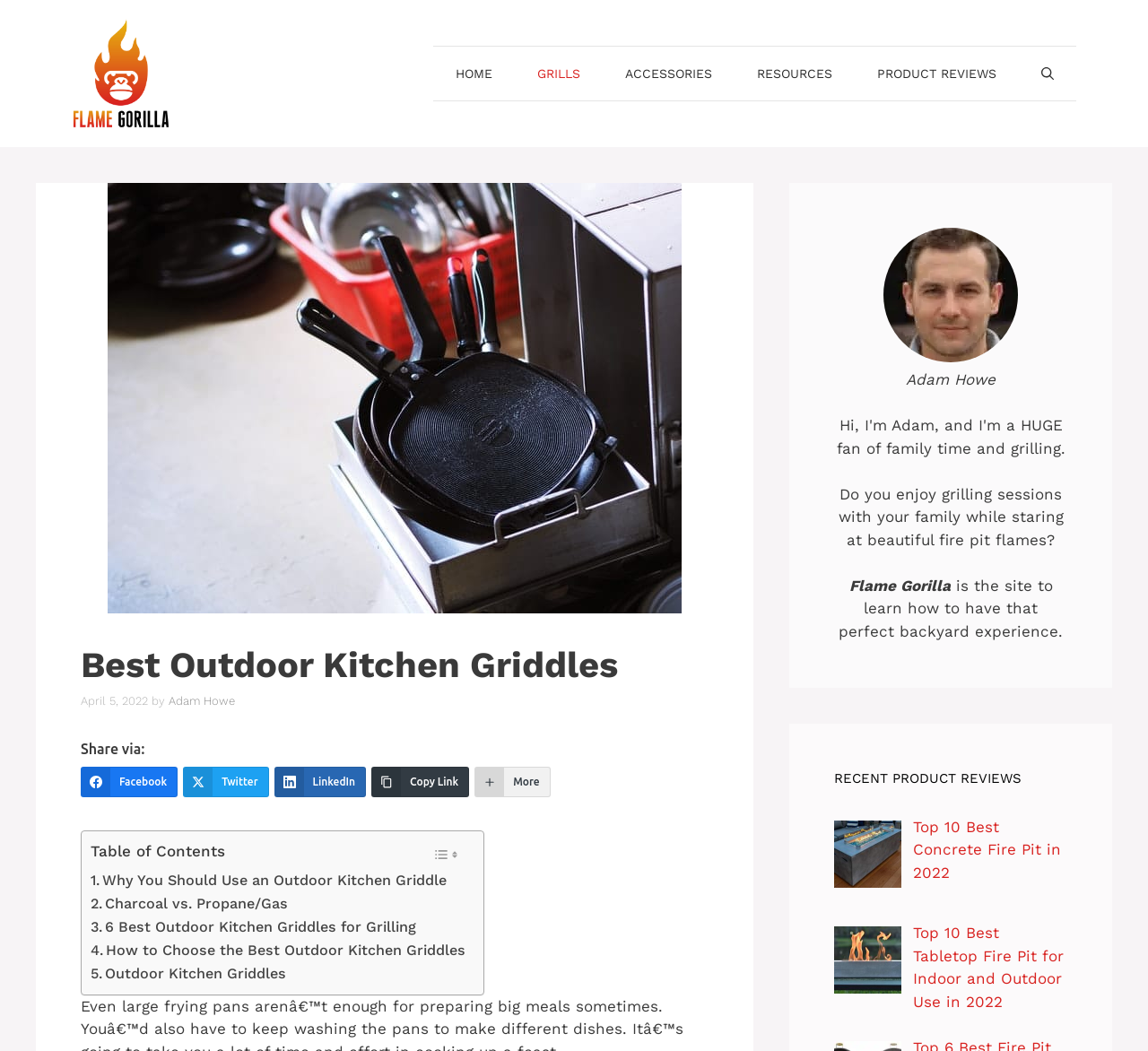What is the author of the article?
Use the screenshot to answer the question with a single word or phrase.

Adam Howe